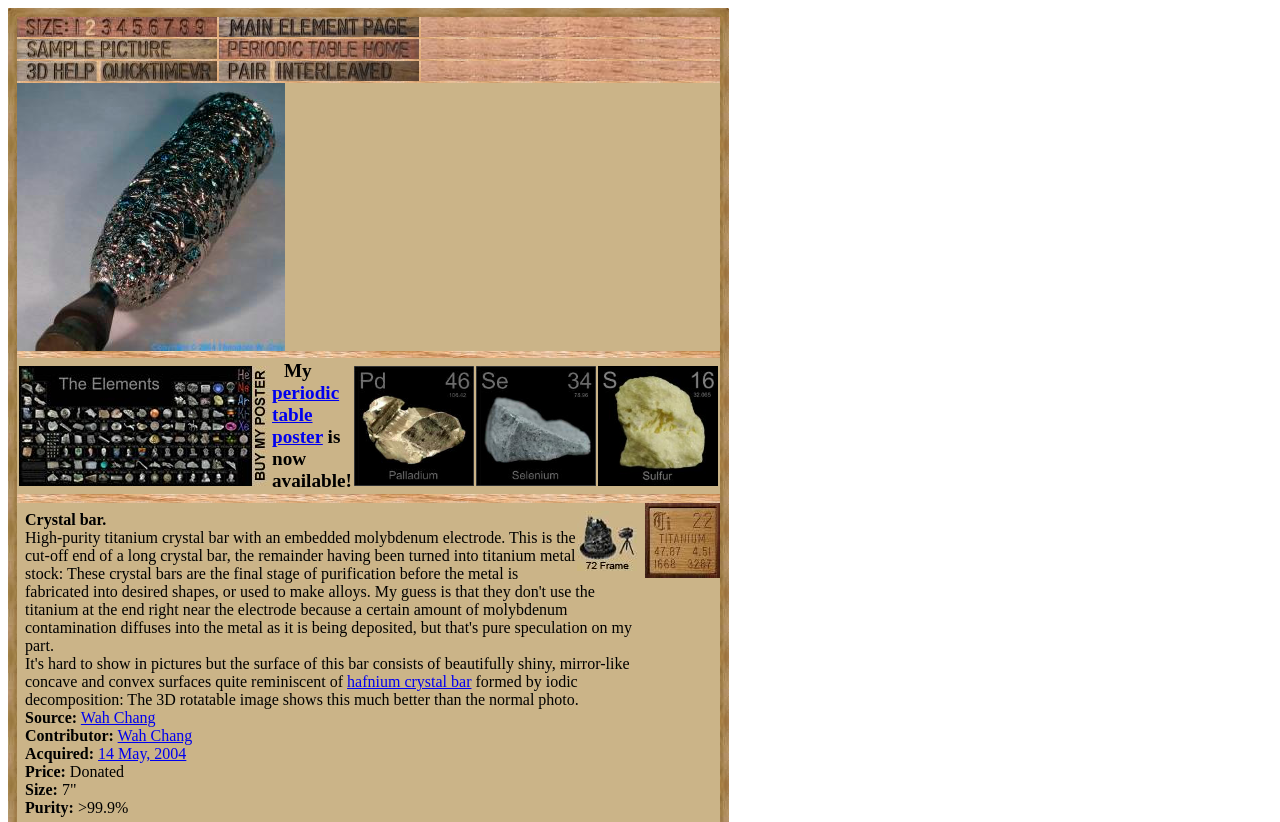Using floating point numbers between 0 and 1, provide the bounding box coordinates in the format (top-left x, top-left y, bottom-right x, bottom-right y). Locate the UI element described here: 14 May, 2004

[0.077, 0.906, 0.146, 0.927]